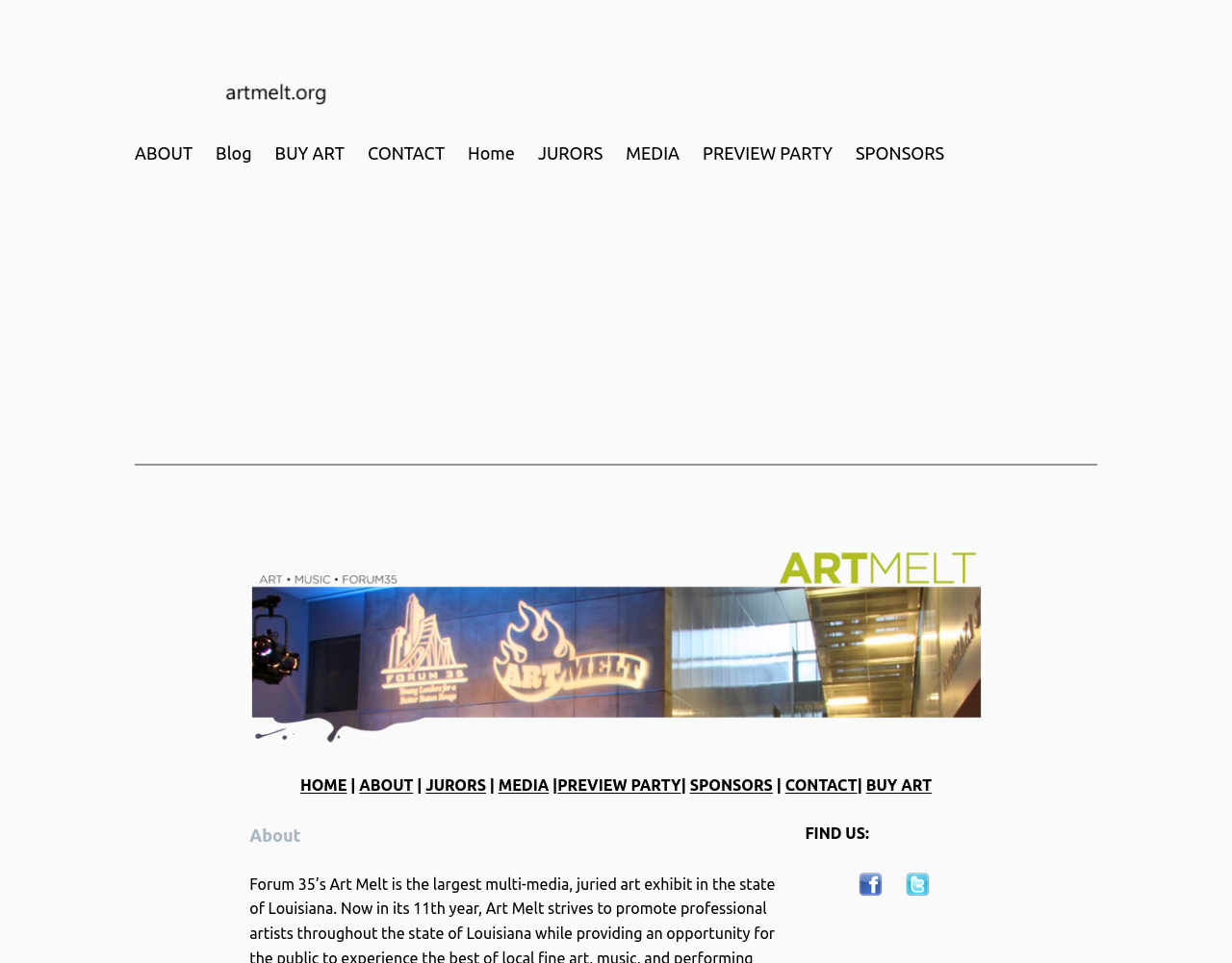Create a detailed description of the webpage's content and layout.

The webpage is about Art Melt 2014, a multi-media, juried art exhibit. At the top, there is a logo or image of "Art Melt 2014" with a link to the same name. Below the logo, there is a navigation menu with links to "ABOUT", "Blog", "BUY ART", "CONTACT", "Home", "JURORS", "MEDIA", "PREVIEW PARTY", and "SPONSORS". 

On the left side, there is a heading "ABOUT" followed by a horizontal separator. Below the separator, there is a figure or image. On the right side of the figure, there is a list of links, including "HOME", "ABOUT", "JURORS", "MEDIA", "PREVIEW PARTY", "SPONSORS", "CONTACT", and "BUY ART", separated by vertical lines.

Further down, there is a section with the title "About" and some text. Below this section, there is a line of text "FIND US:" followed by two figures or images.